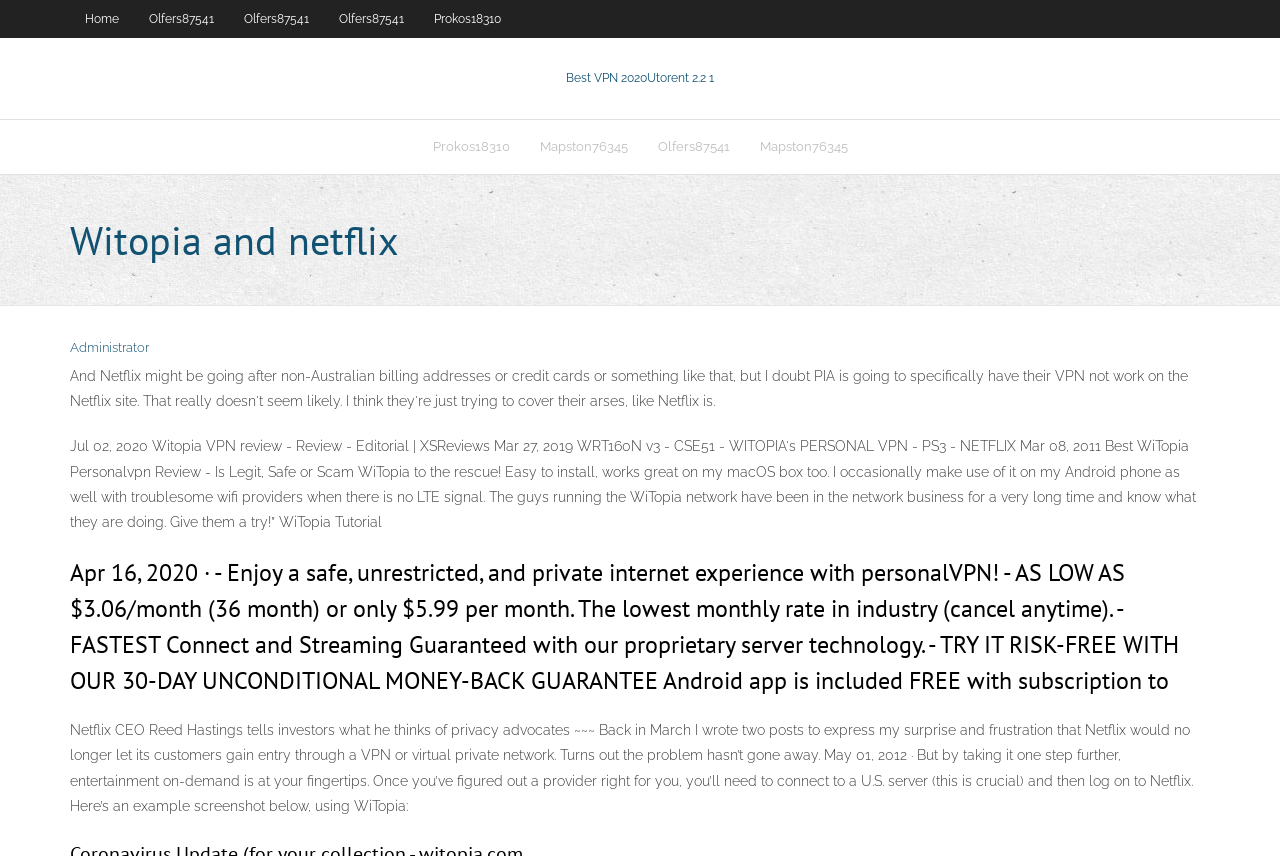Give a one-word or short phrase answer to the question: 
What is the first link on the top navigation bar?

Home